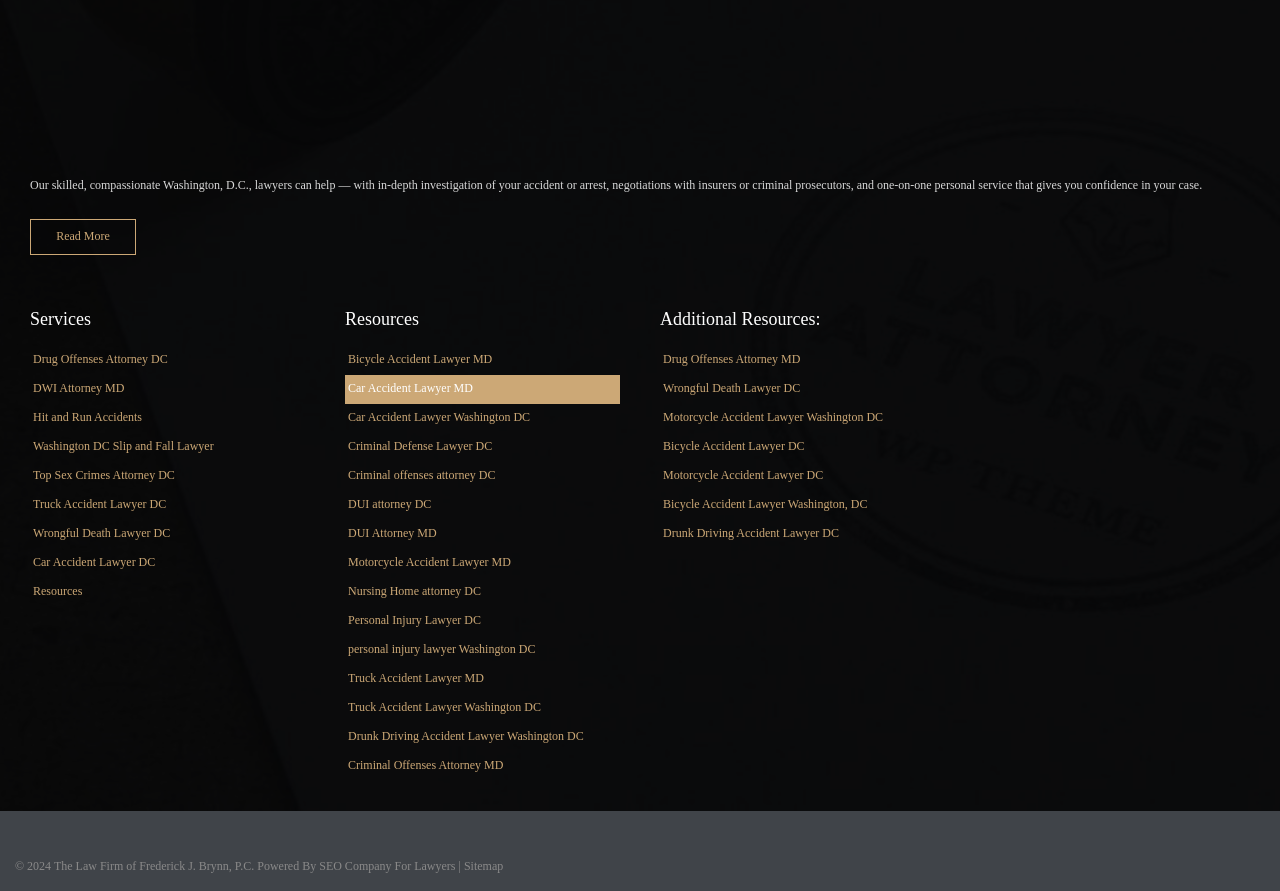Using the details in the image, give a detailed response to the question below:
What services do the lawyers offer?

The lawyers on this website offer various legal services, including but not limited to drug offenses, DWI, hit and run accidents, slip and fall, sex crimes, truck accidents, wrongful death, and more. These services are listed as links on the page.